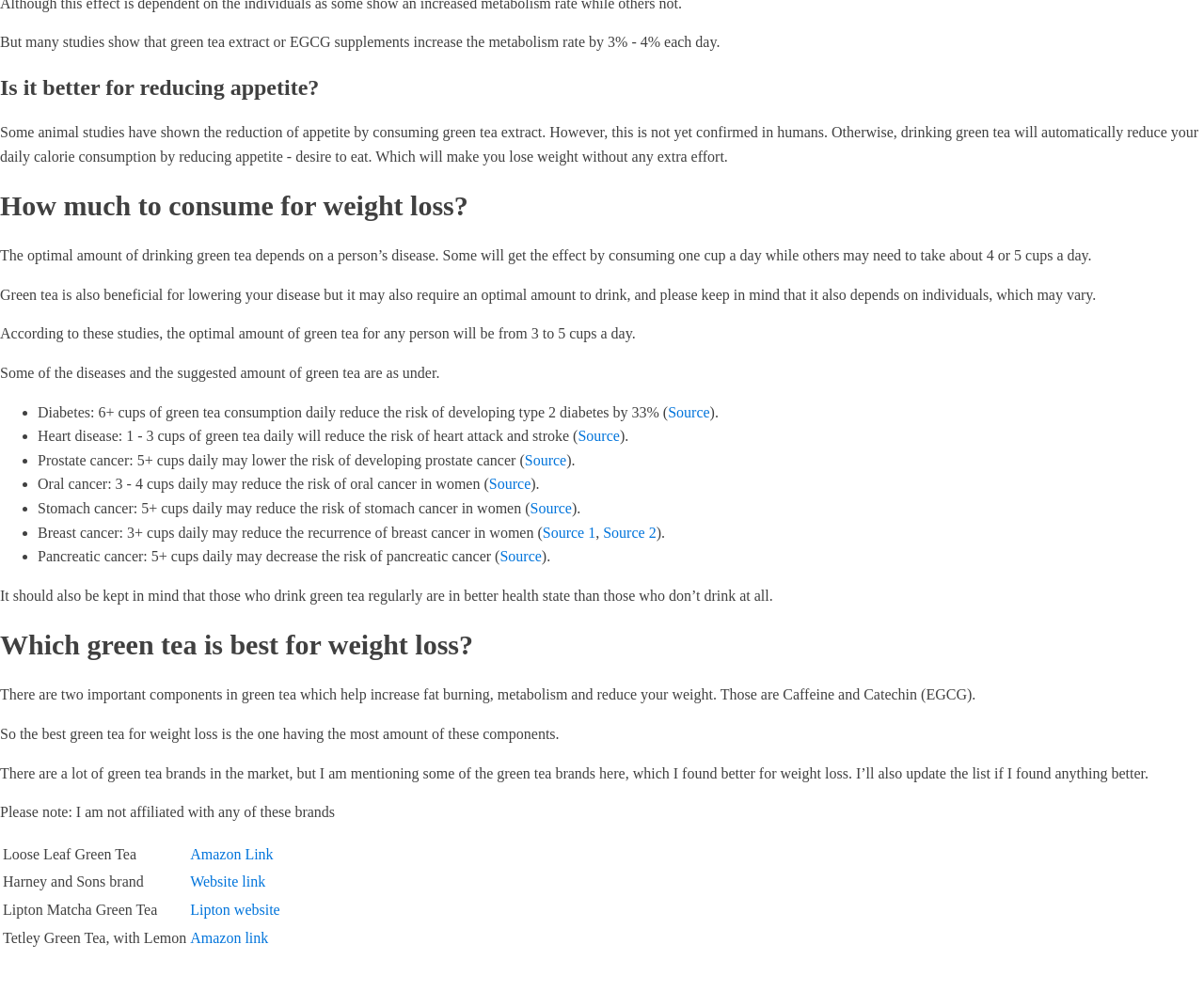How many green tea brands are mentioned for weight loss?
Based on the image, answer the question with a single word or brief phrase.

4